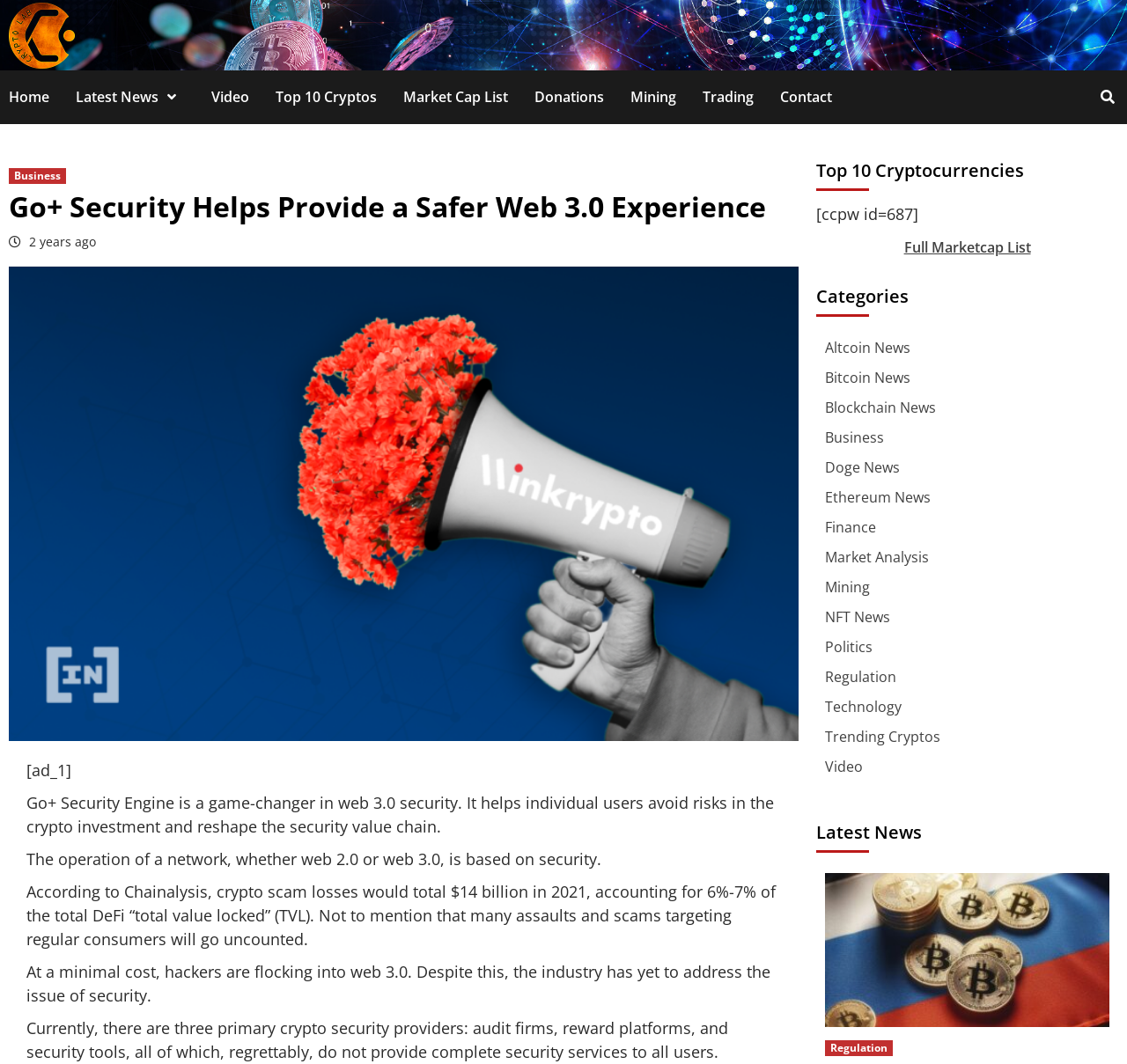Answer the question briefly using a single word or phrase: 
What are the three primary crypto security providers?

Audit firms, reward platforms, and security tools